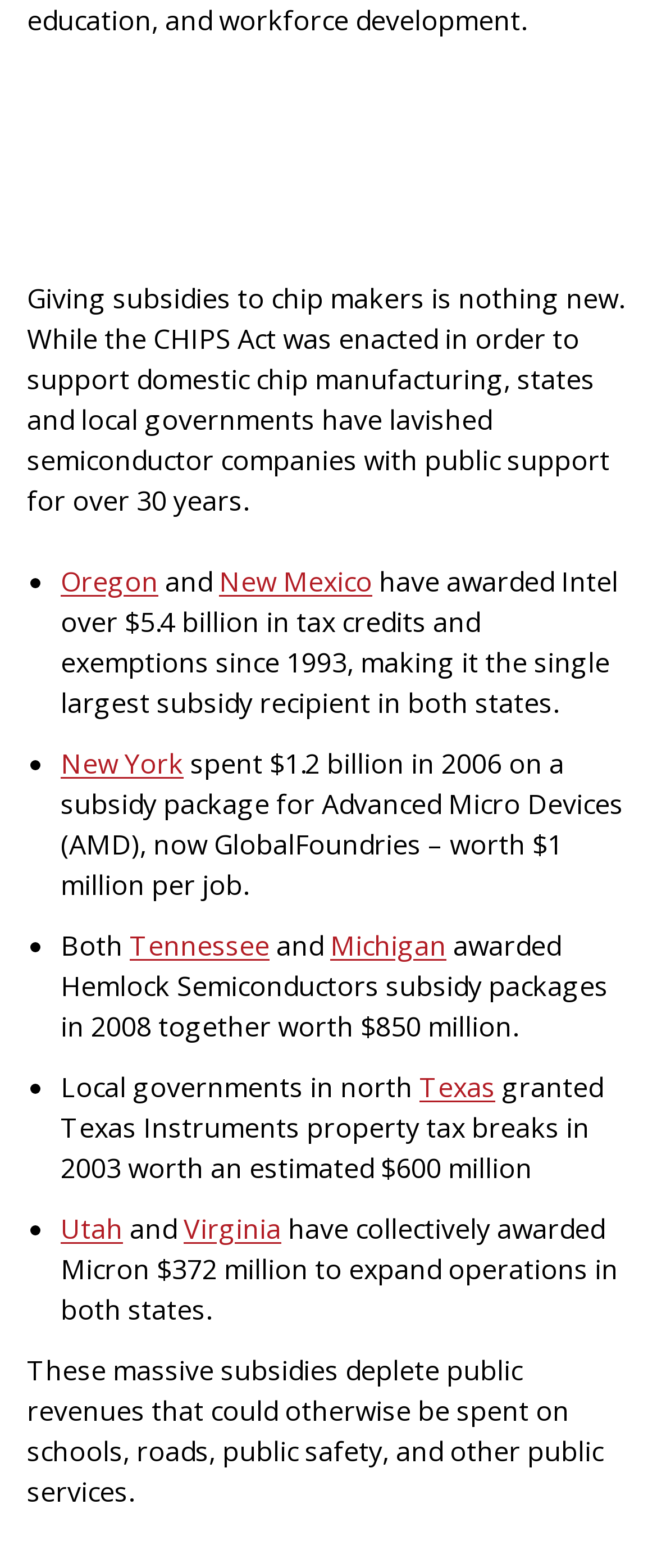What is the impact of these subsidies on public revenues?
From the details in the image, answer the question comprehensively.

The webpage argues that these massive subsidies deplete public revenues that could otherwise be spent on essential public services like schools, roads, public safety, and other public services, implying that they have a negative impact on public finances.